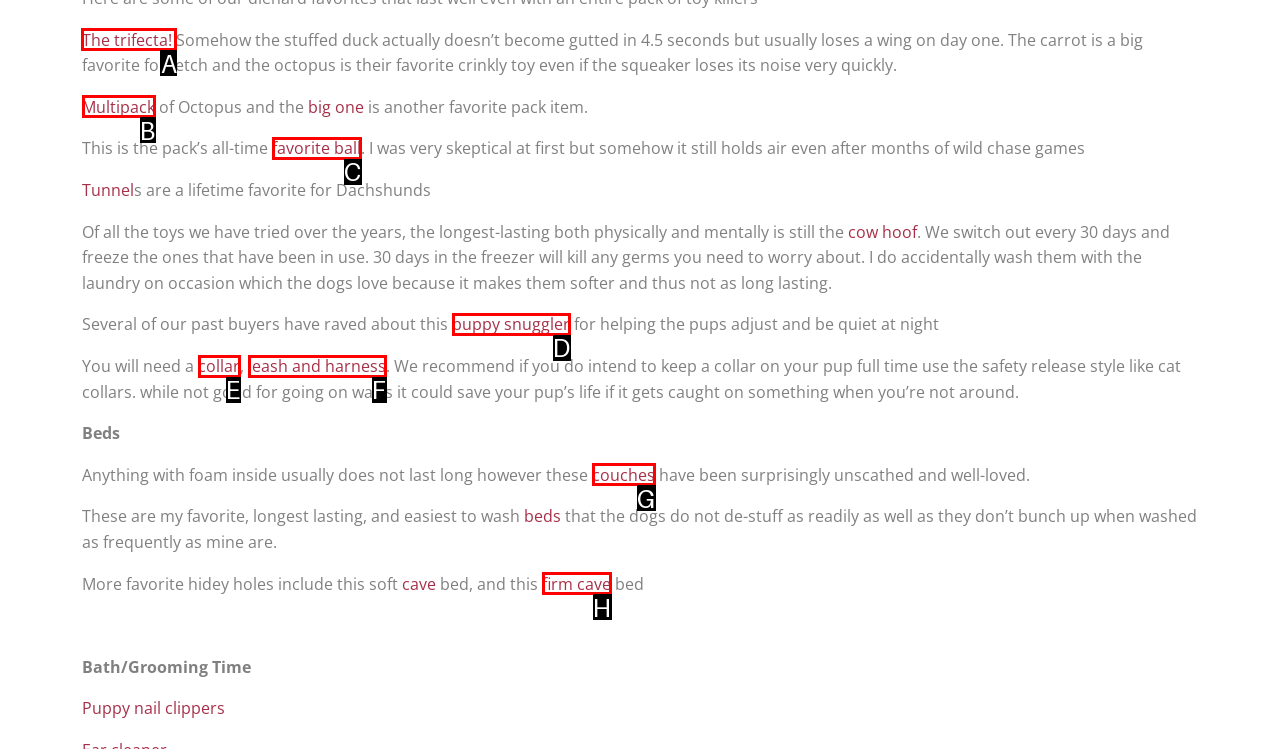Tell me which letter corresponds to the UI element that will allow you to Click the link to learn more about the trifecta. Answer with the letter directly.

A